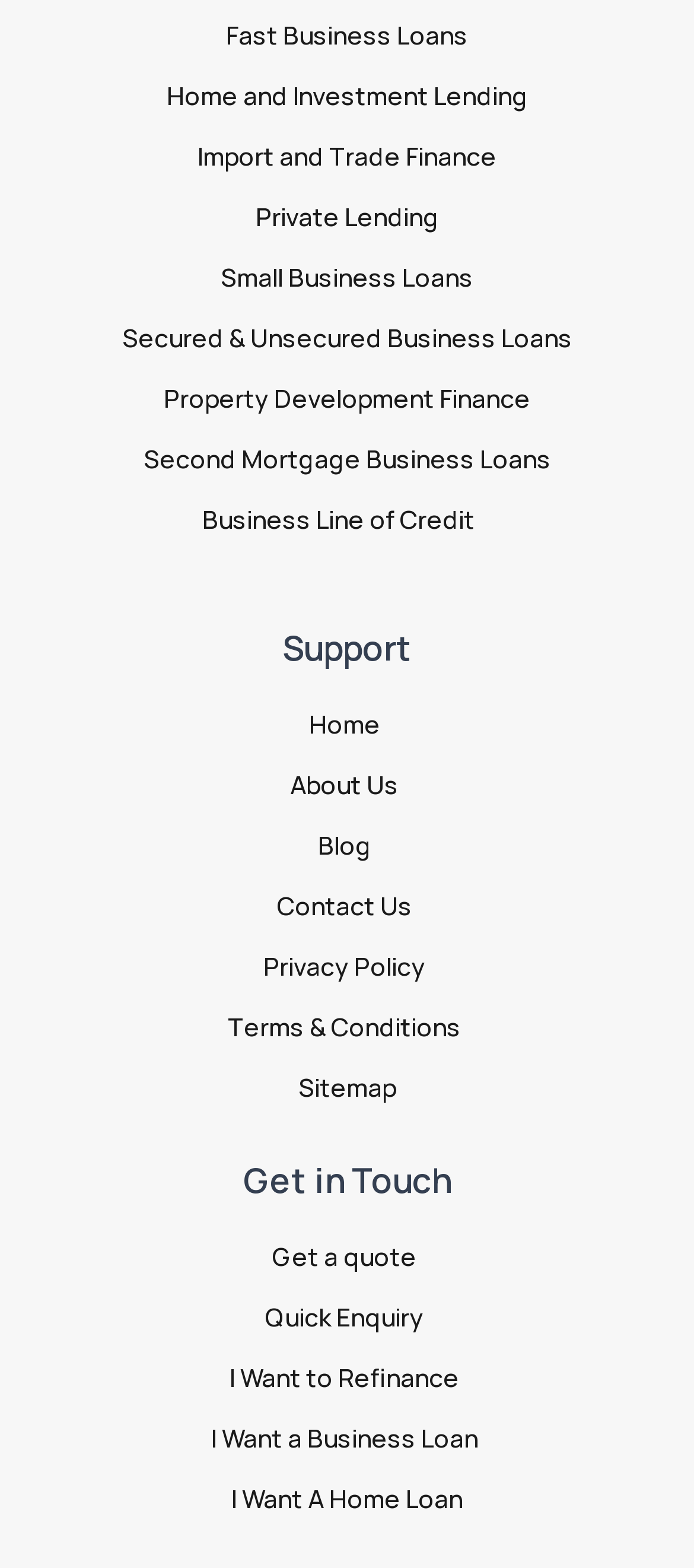Provide the bounding box coordinates for the UI element that is described as: "I Want A Home Loan".

[0.128, 0.942, 0.872, 0.969]